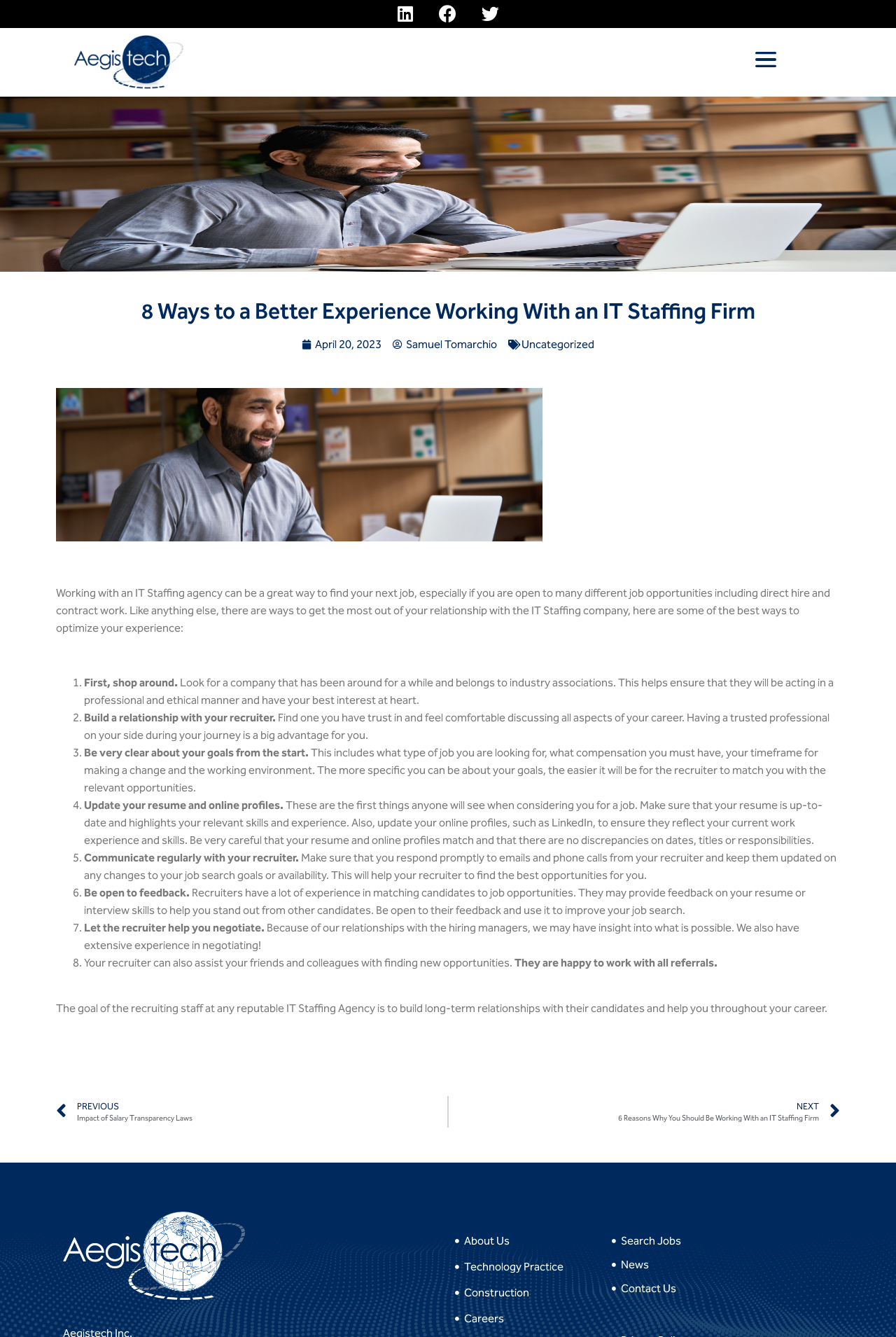Determine the bounding box coordinates of the clickable region to carry out the instruction: "Read more about 'Back To The Future: Our Half-Time Report of 2022'".

None